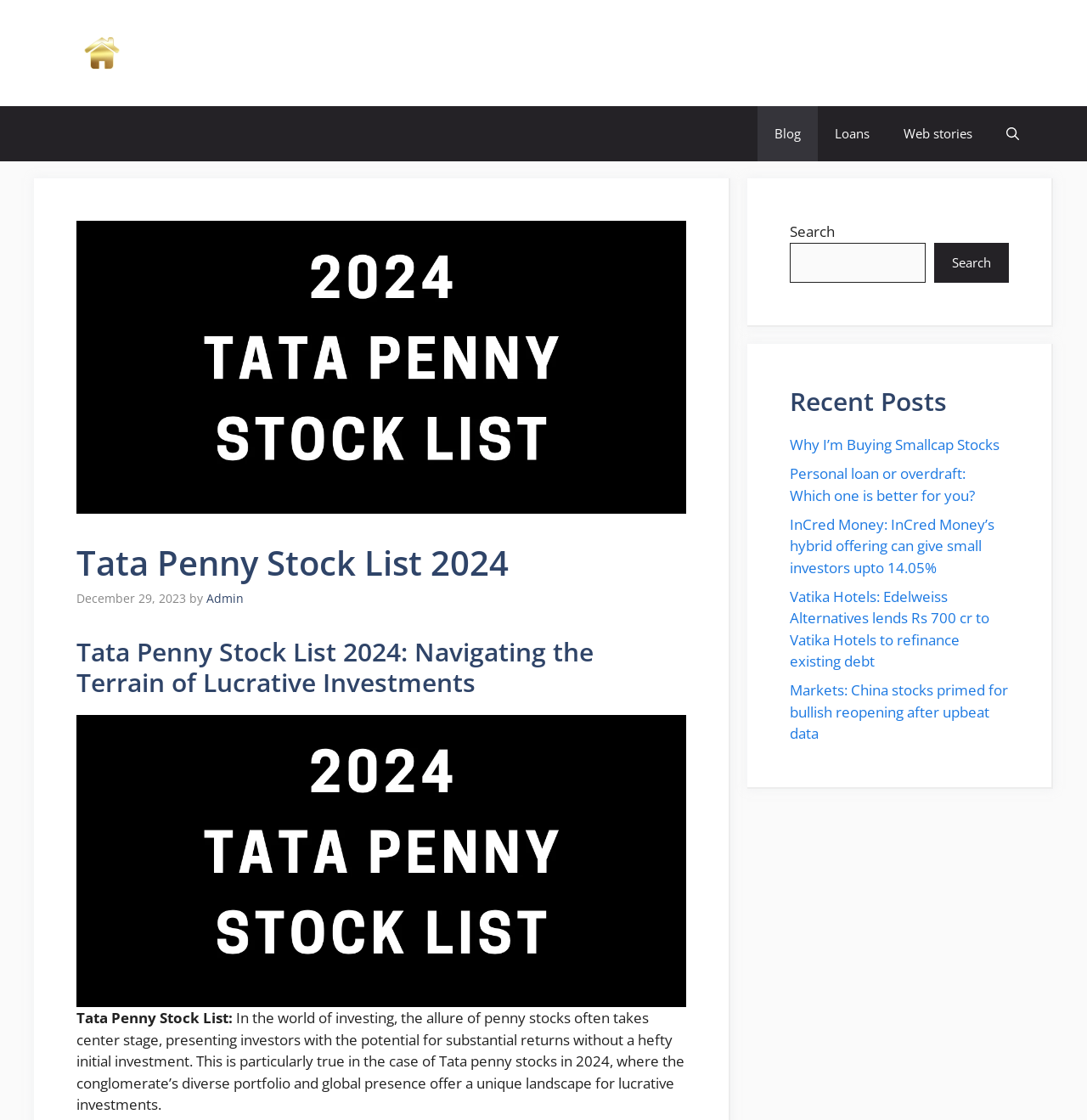Please specify the bounding box coordinates of the region to click in order to perform the following instruction: "Click the 'E Bullion News' link at the top".

[0.062, 0.037, 0.125, 0.055]